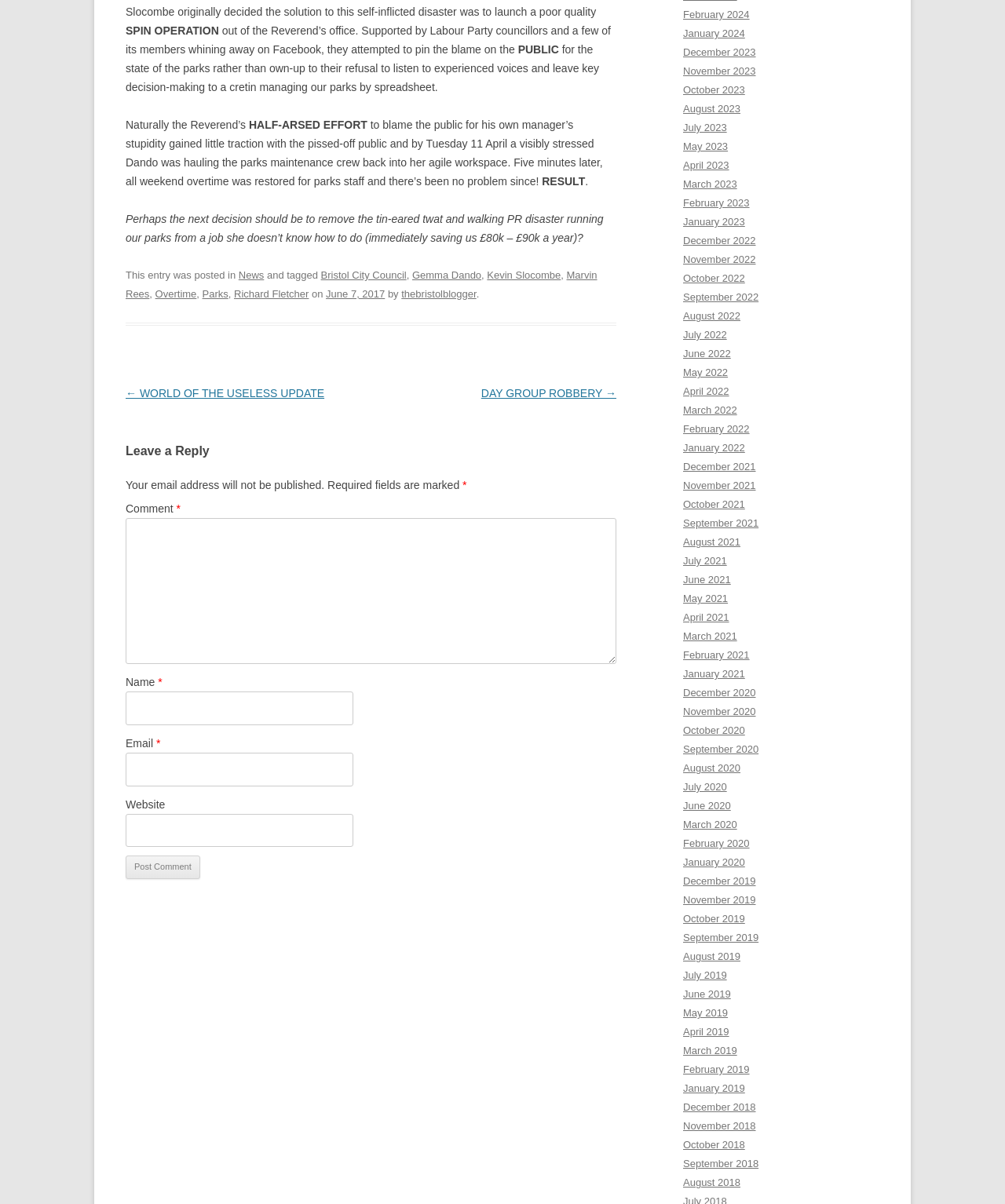Pinpoint the bounding box coordinates of the area that should be clicked to complete the following instruction: "Enter your name in the 'Name' field". The coordinates must be given as four float numbers between 0 and 1, i.e., [left, top, right, bottom].

[0.125, 0.575, 0.351, 0.602]